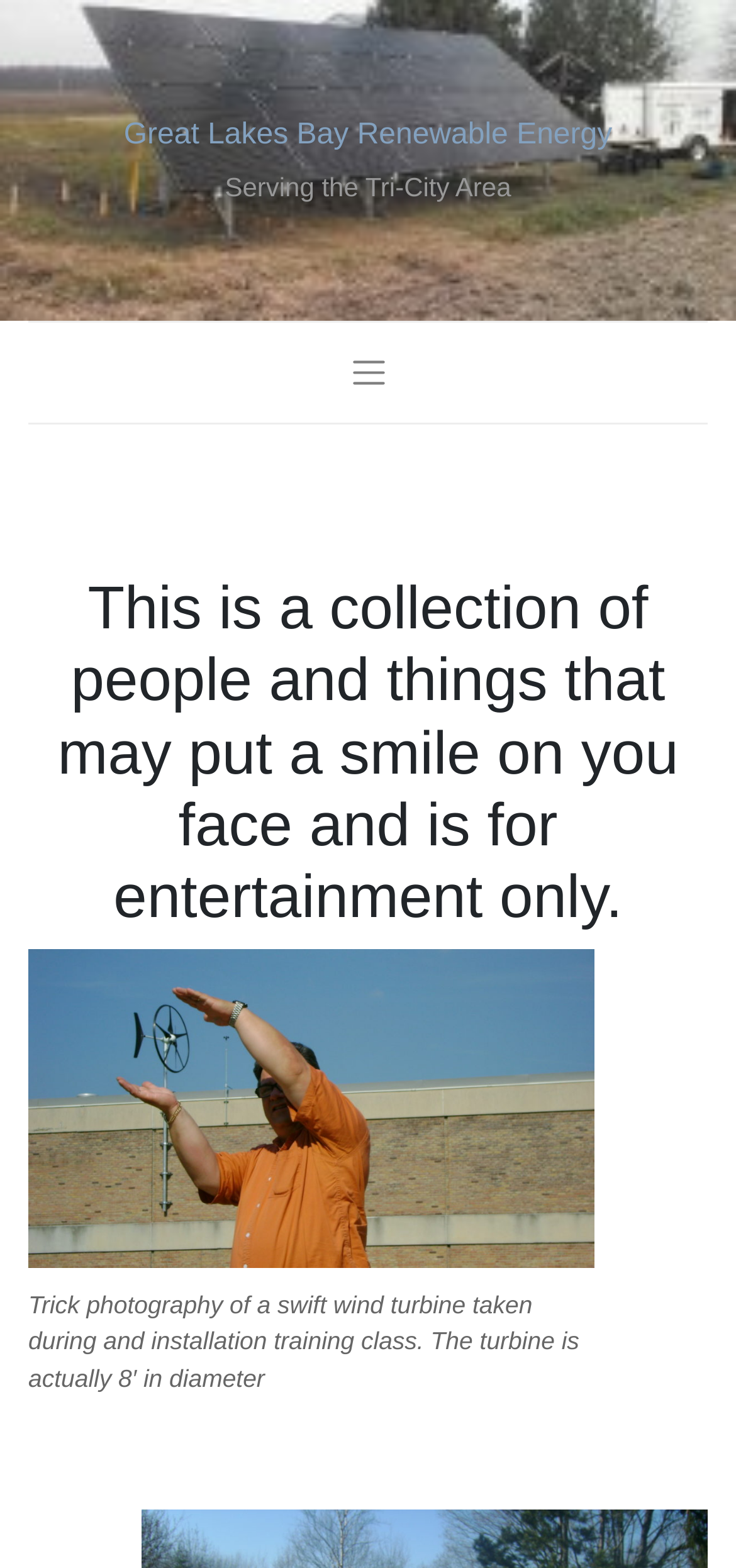Please answer the following question as detailed as possible based on the image: 
What is the purpose of the webpage?

I found the answer by looking at the heading element which mentions that the webpage is a collection of things that may put a smile on your face and is for entertainment only.